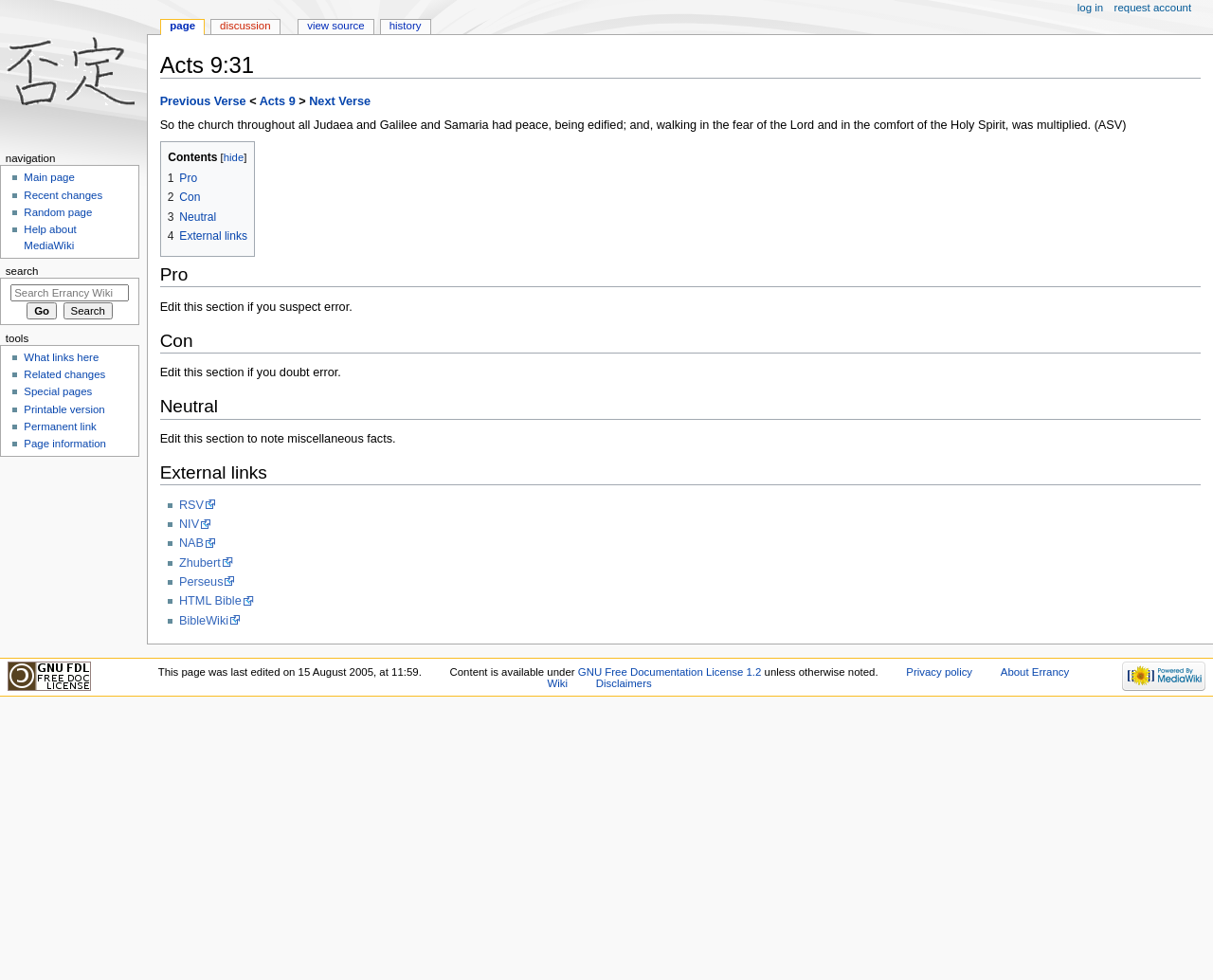Highlight the bounding box coordinates of the element you need to click to perform the following instruction: "Visit the main page."

[0.0, 0.0, 0.121, 0.15]